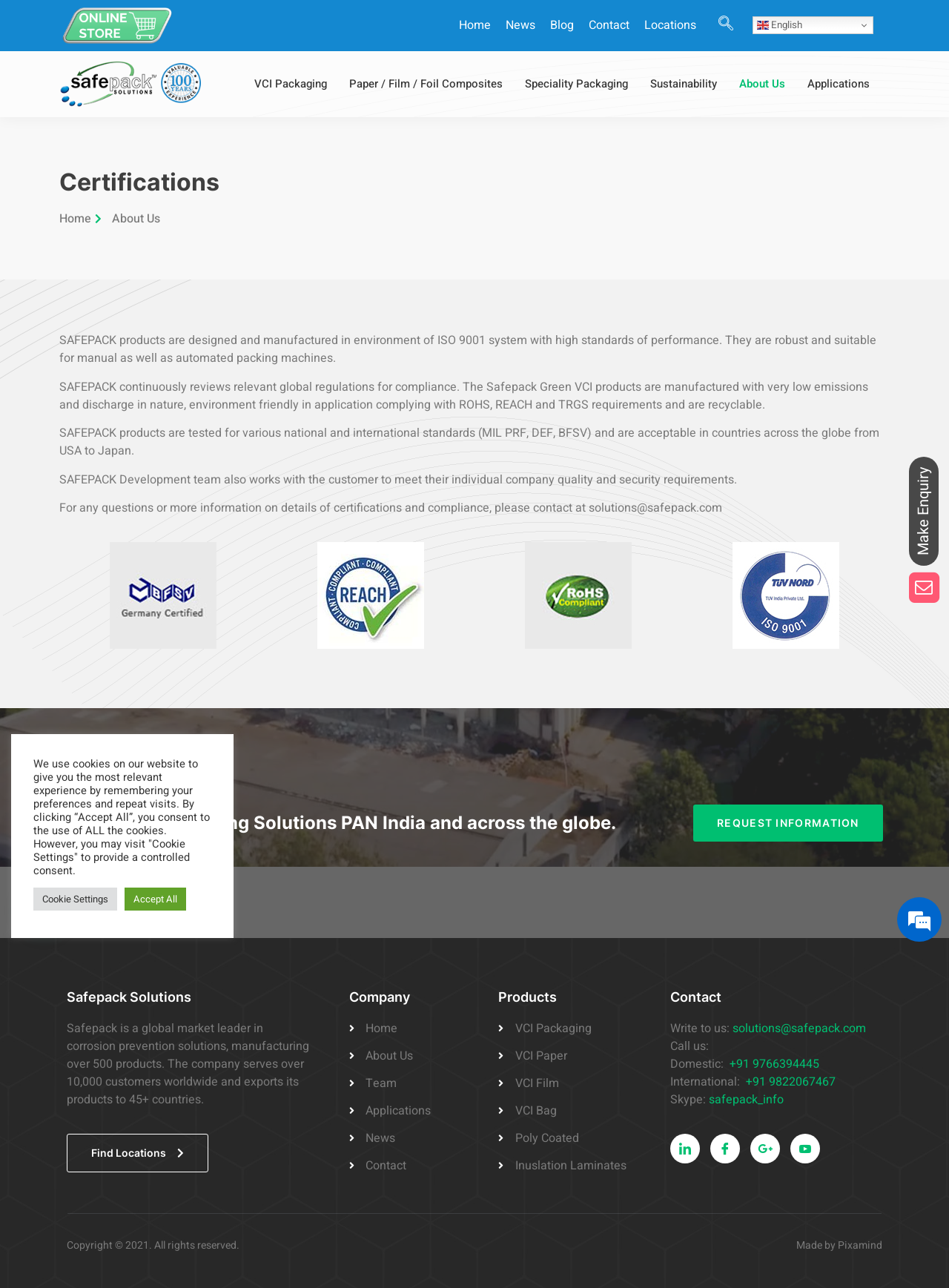What is the company's global presence?
Examine the image closely and answer the question with as much detail as possible.

The company has a global presence in 45+ countries, as stated in the text 'The company serves over 10,000 customers worldwide and exports its products to 45+ countries.'